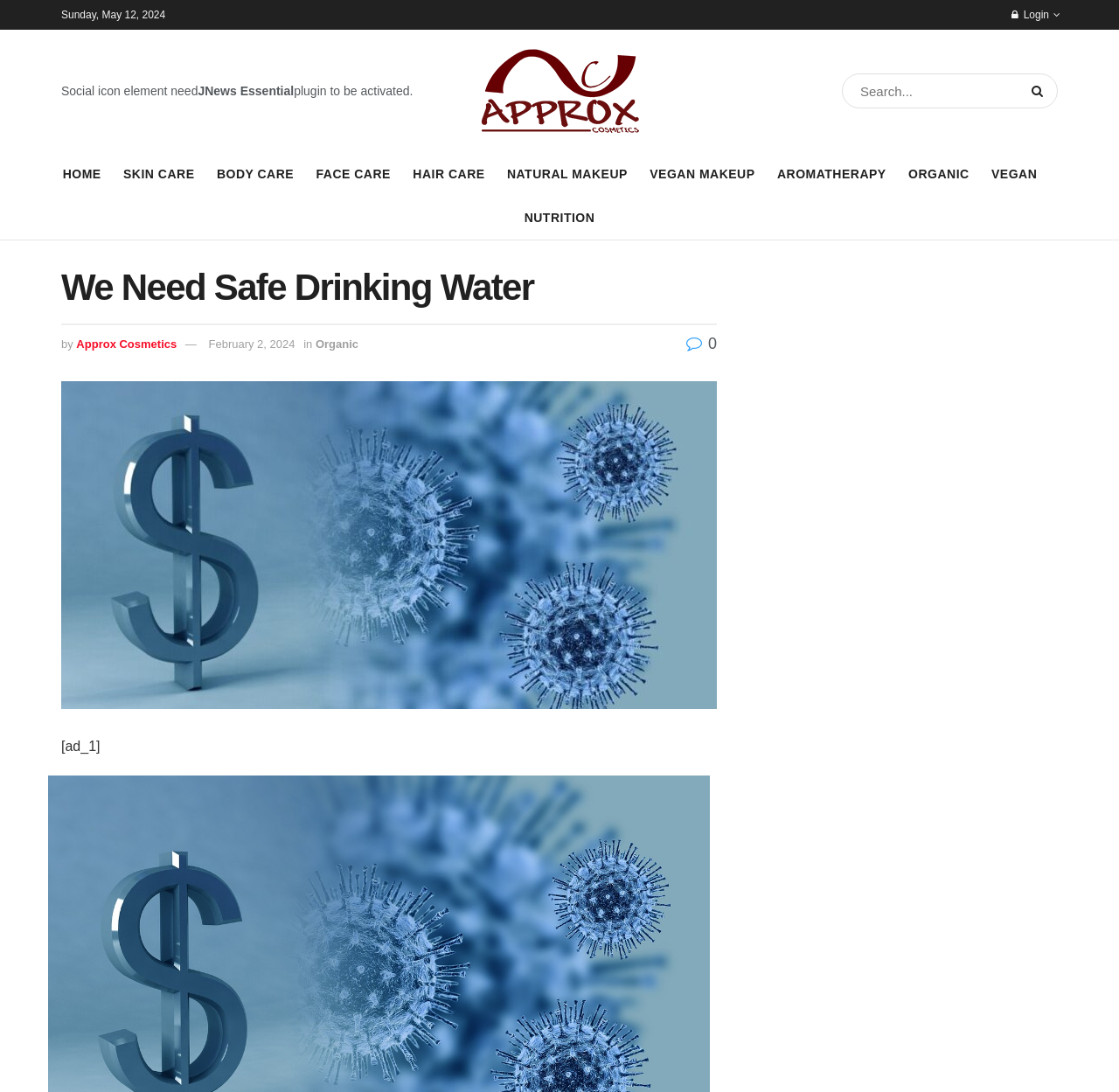Determine the bounding box coordinates for the UI element with the following description: "VEGAN". The coordinates should be four float numbers between 0 and 1, represented as [left, top, right, bottom].

[0.886, 0.148, 0.927, 0.171]